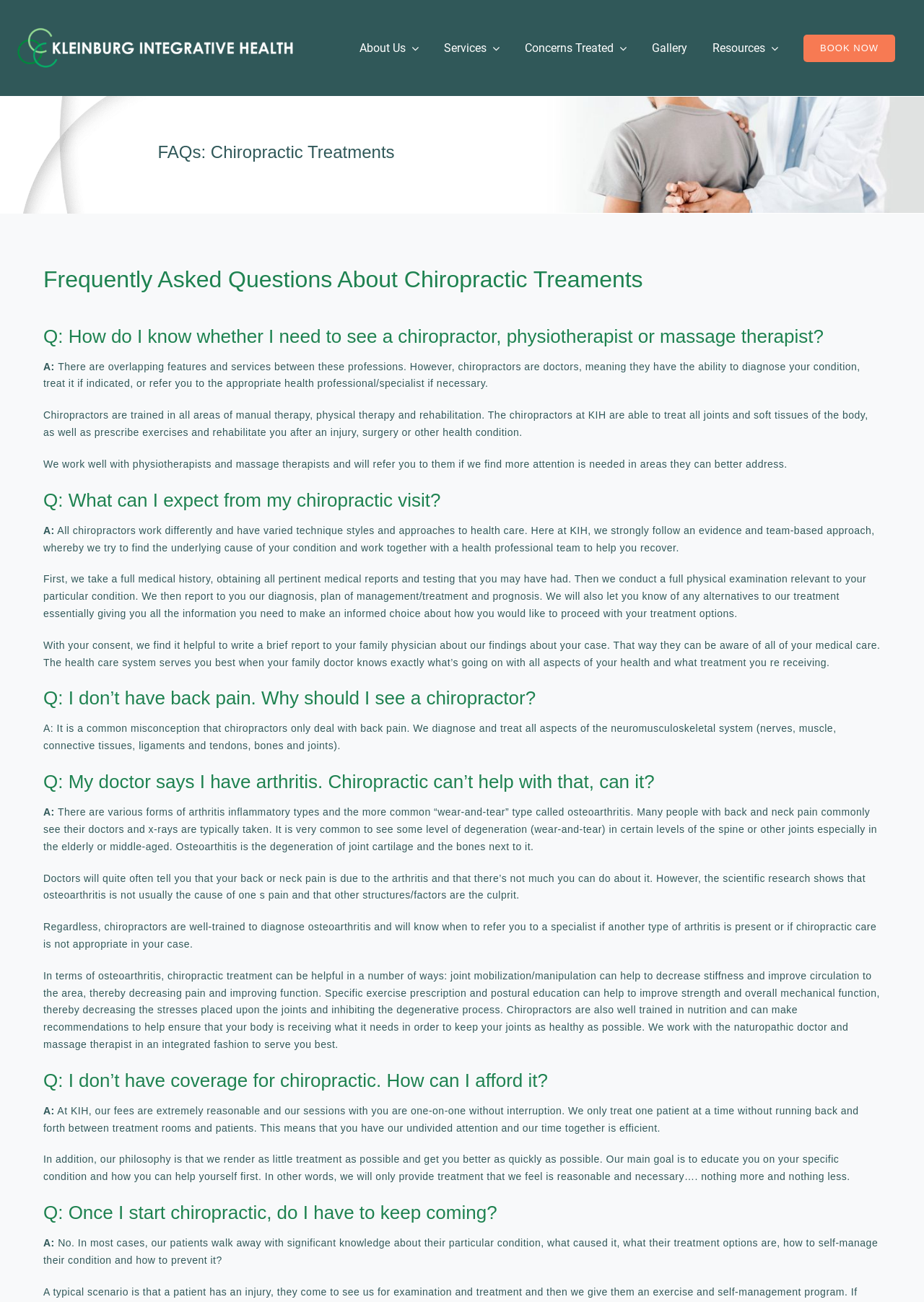What is the approach of chiropractors at KIH?
Using the image, elaborate on the answer with as much detail as possible.

I found the answer by reading the StaticText element that says 'Here at KIH, we strongly follow an evidence and team-based approach, whereby we try to find the underlying cause of your condition and work together with a health professional team to help you recover.' This suggests that the approach of chiropractors at KIH is evidence-based and team-based.